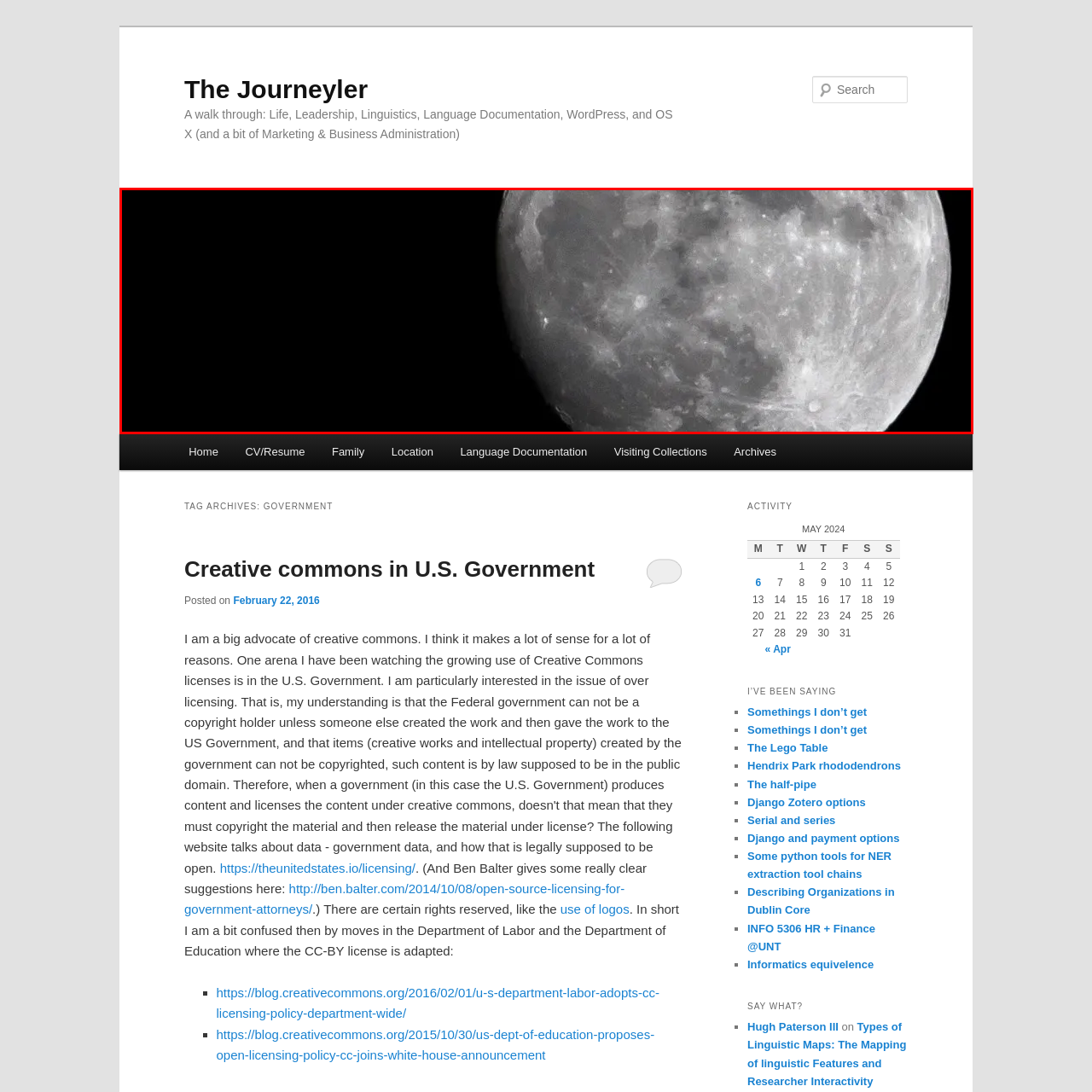Direct your attention to the section outlined in red and answer the following question with a single word or brief phrase: 
What is the moon's surface composed of?

Craters and maria